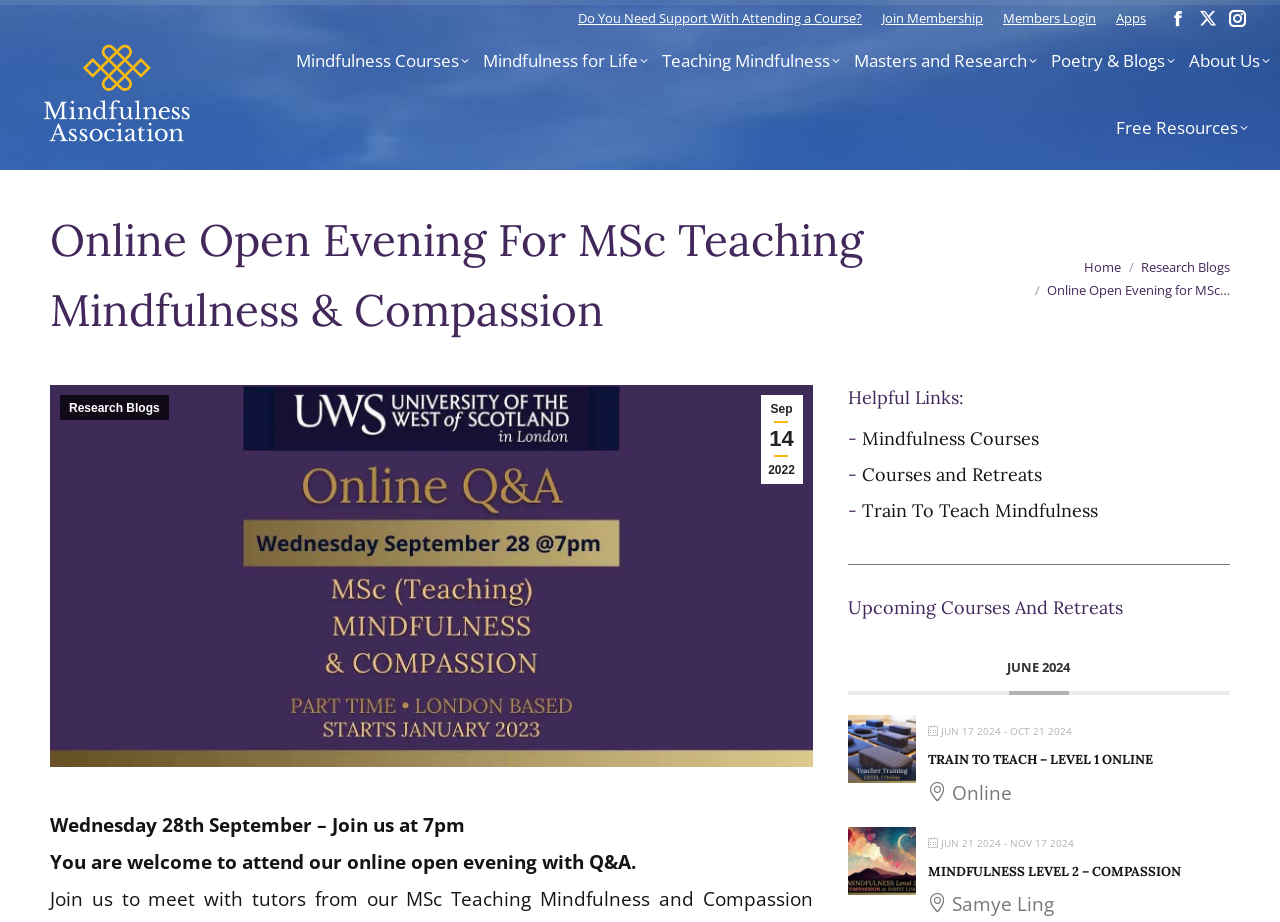Identify the bounding box coordinates of the part that should be clicked to carry out this instruction: "Learn more about 'Train To Teach – LEVEL 1 ONLINE'".

[0.662, 0.828, 0.715, 0.856]